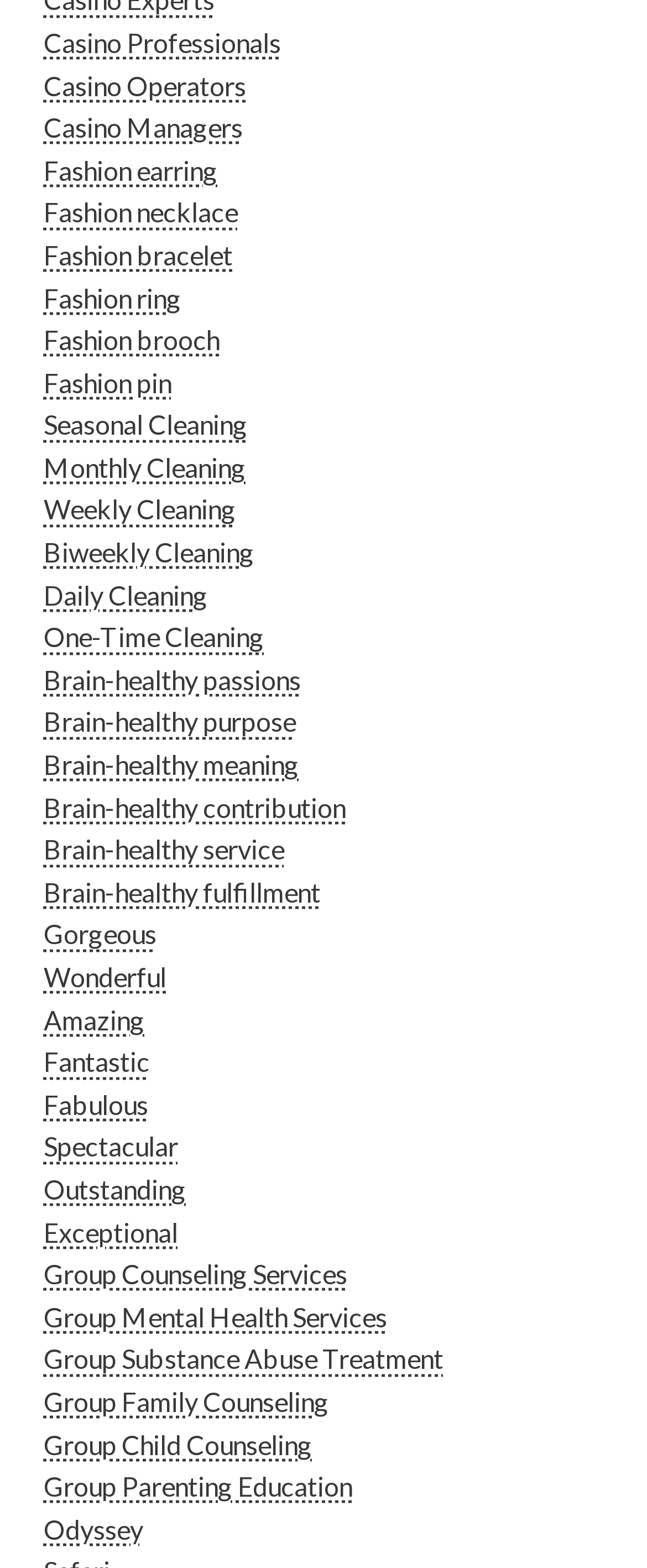Look at the image and give a detailed response to the following question: What is the purpose of the links on the webpage?

By examining the links on the webpage, I inferred that their purpose is to provide resources or information to users. The links cover a range of topics, including casino professionals, fashion, cleaning, brain health, and counseling services, suggesting that the webpage is a resource hub for users.